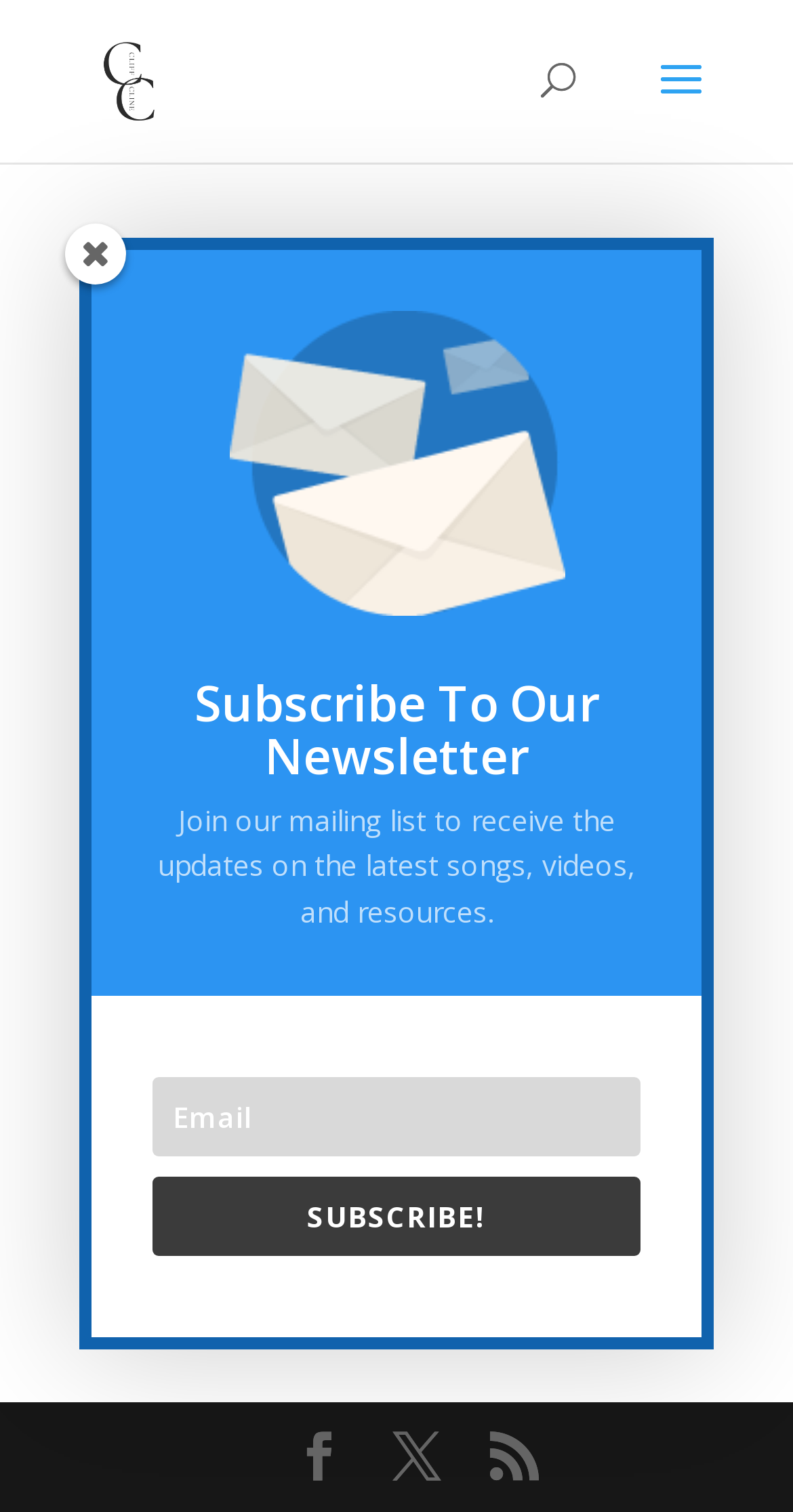What is the name of the author of the article?
Based on the image, answer the question in a detailed manner.

I found the name of the author of the article by looking at the link element with the text 'Cliff Cline' which is a child of the article element and also appears as an image with the same text.